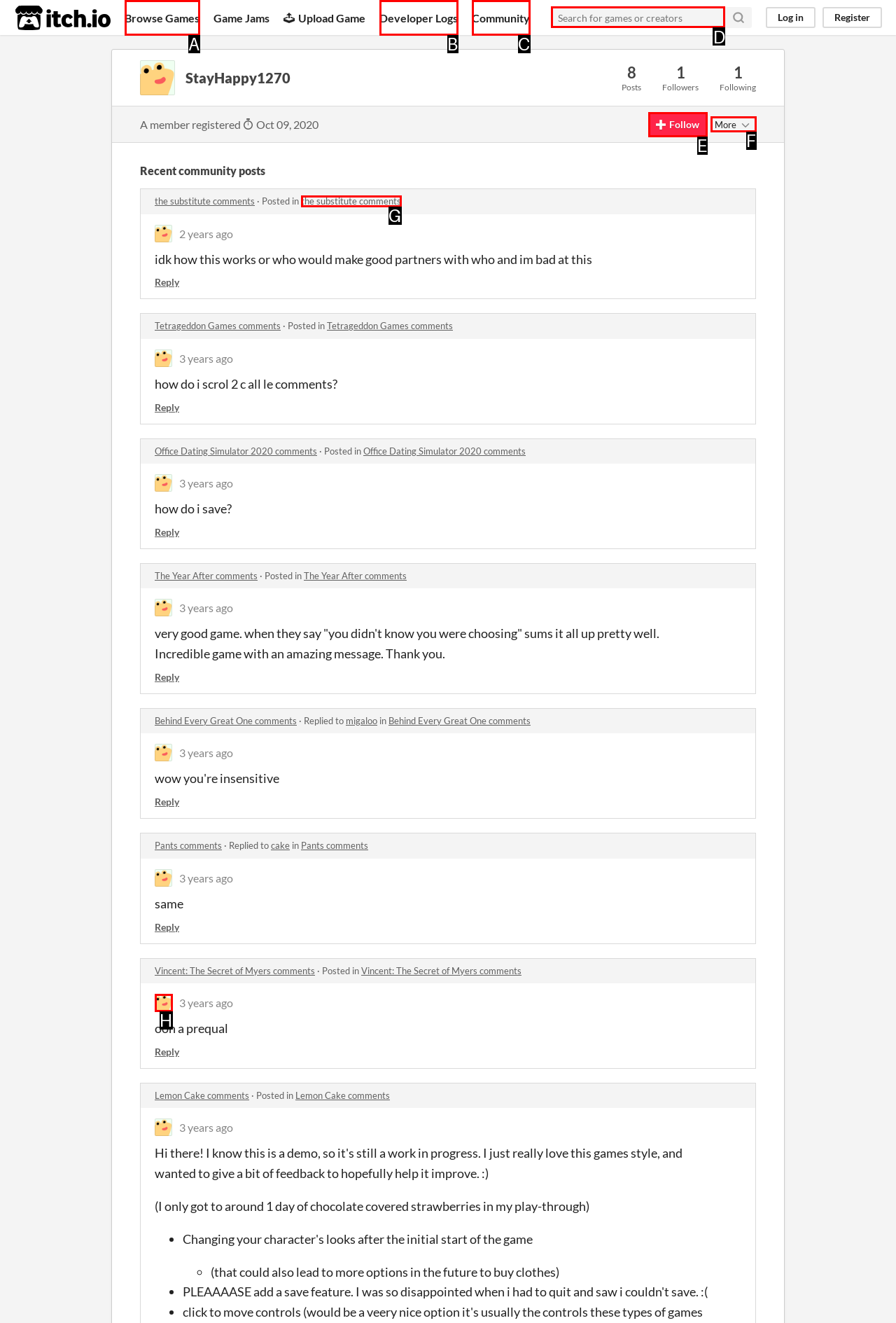Select the letter of the UI element you need to click on to fulfill this task: Search for games or creators. Write down the letter only.

D